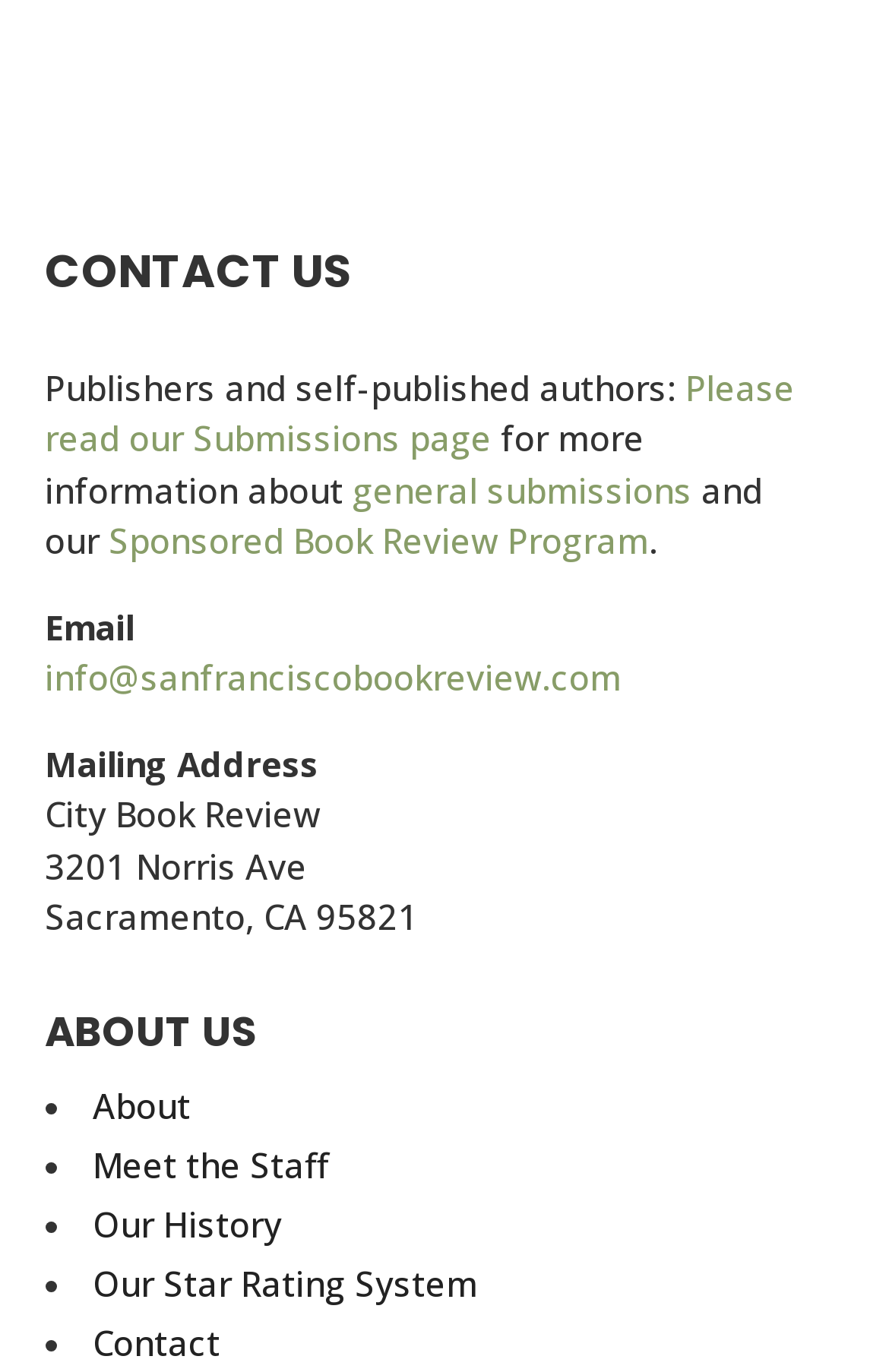From the image, can you give a detailed response to the question below:
What is the email address to contact?

I found the email address by looking at the 'Email' section, which is located below the 'CONTACT US' heading. The email address is provided as a link, 'info@sanfranciscobookreview.com'.